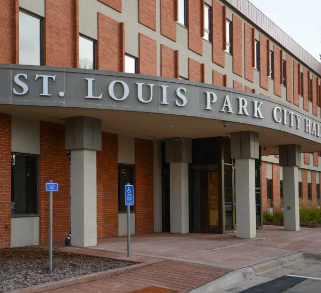Answer the question using only one word or a concise phrase: What is the purpose of the accessible parking spaces?

Inclusivity and convenience